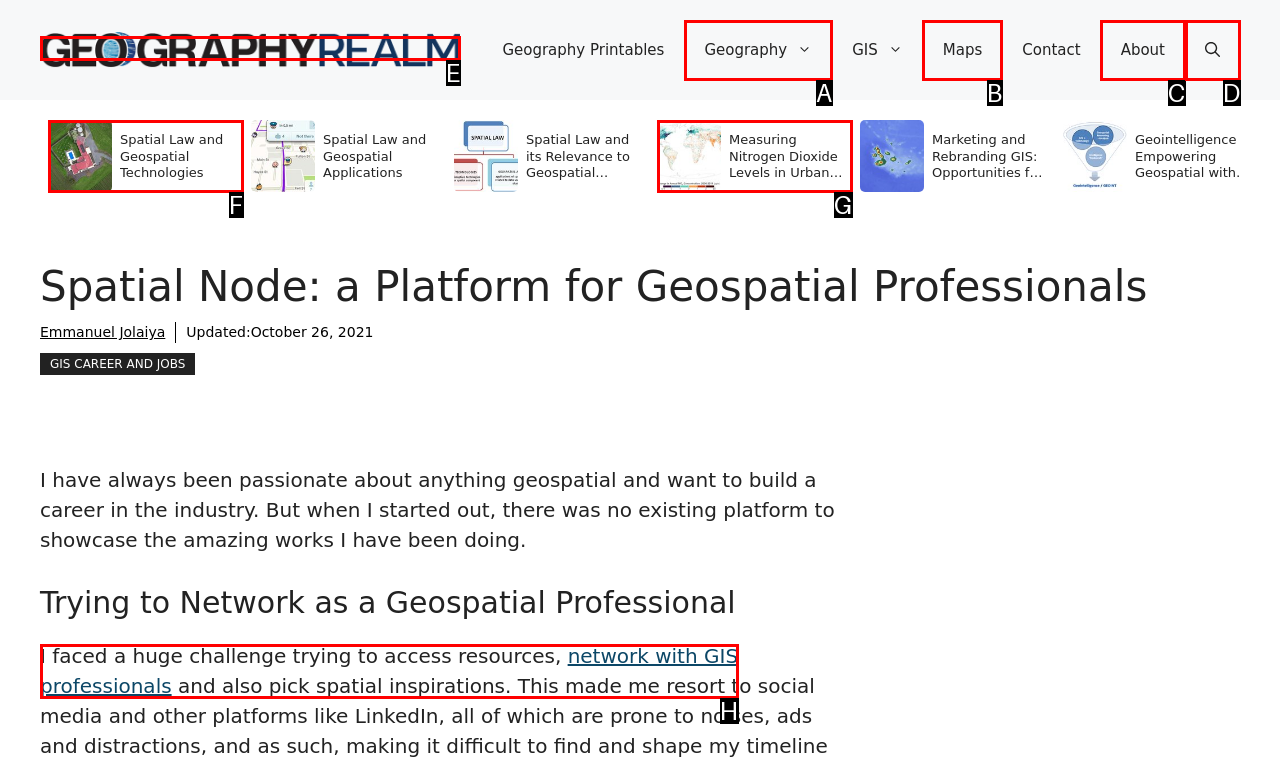Based on the description: Spatial Law and Geospatial Technologies
Select the letter of the corresponding UI element from the choices provided.

F